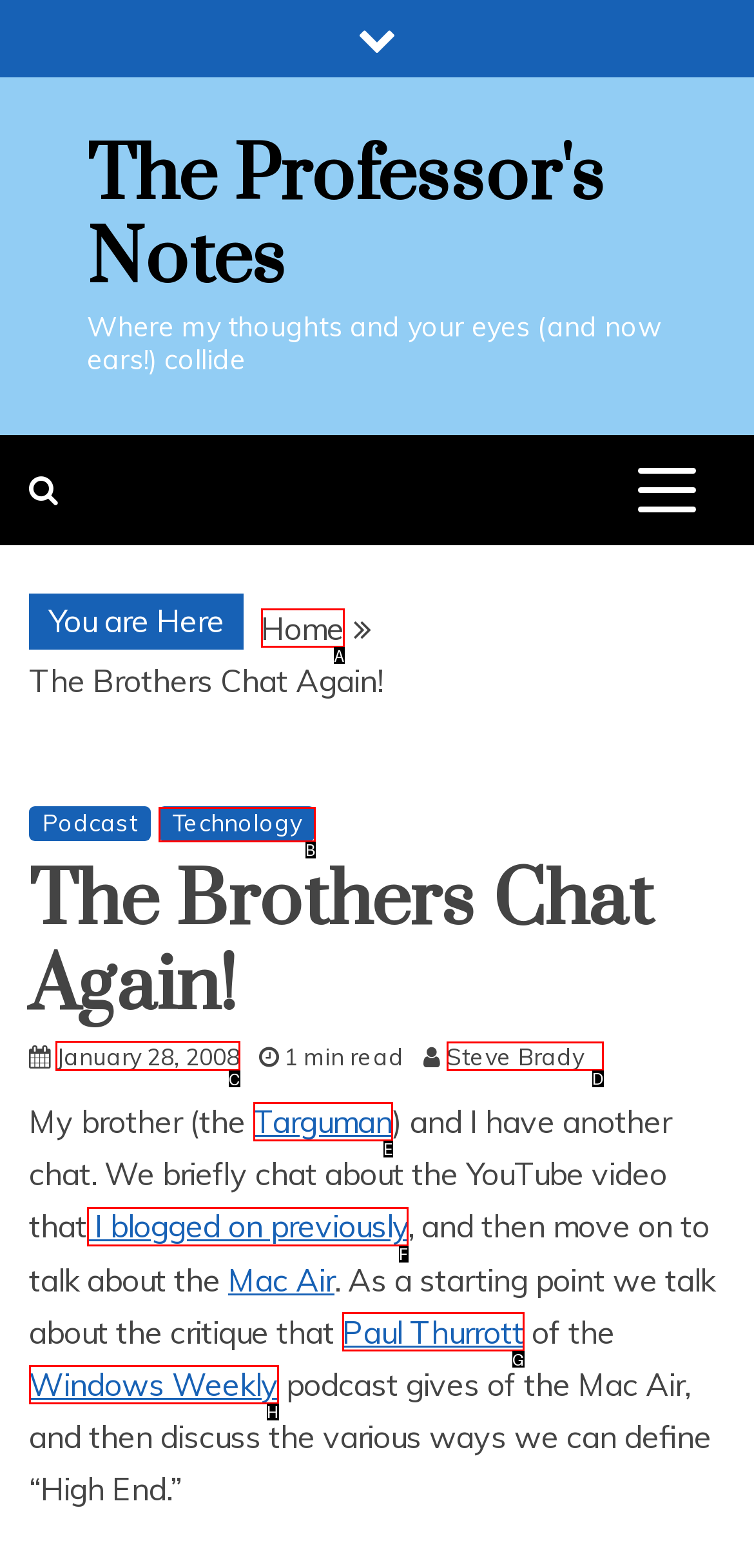Identify the correct UI element to click to follow this instruction: Read the article posted on January 28, 2008
Respond with the letter of the appropriate choice from the displayed options.

C